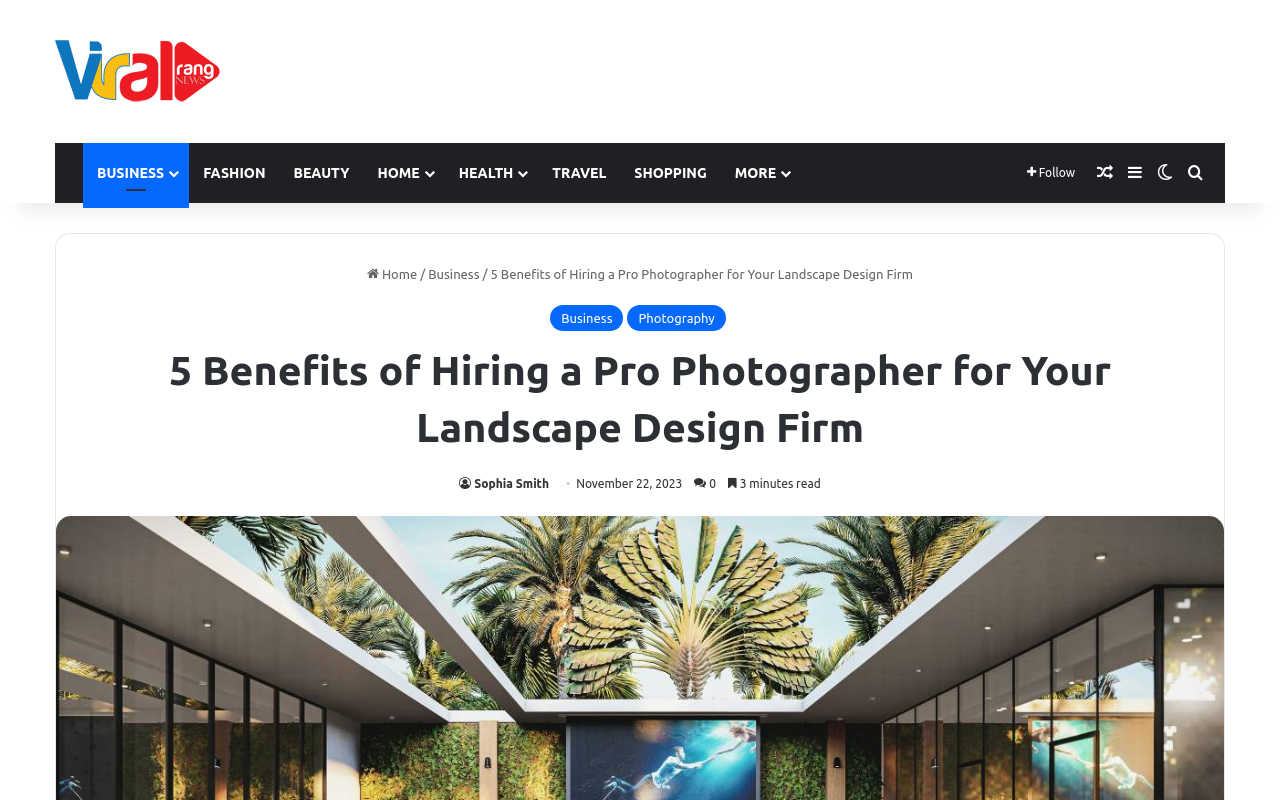Who is the author of the article?
From the screenshot, supply a one-word or short-phrase answer.

Sophia Smith